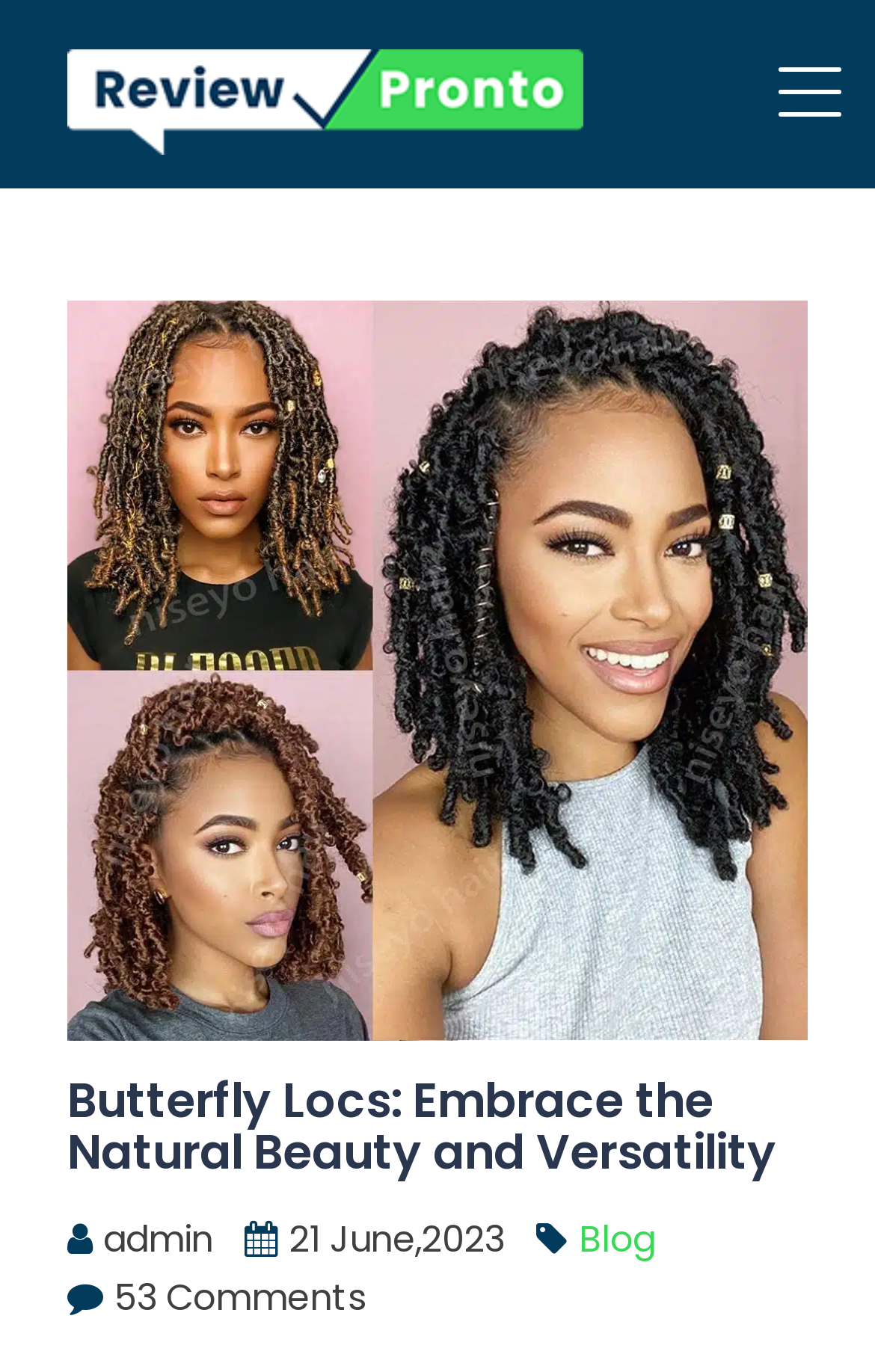What is the name of the website?
Use the information from the screenshot to give a comprehensive response to the question.

I found the name of the website by looking at the link element with the content 'Review Pronto' which is located at the top of the page.